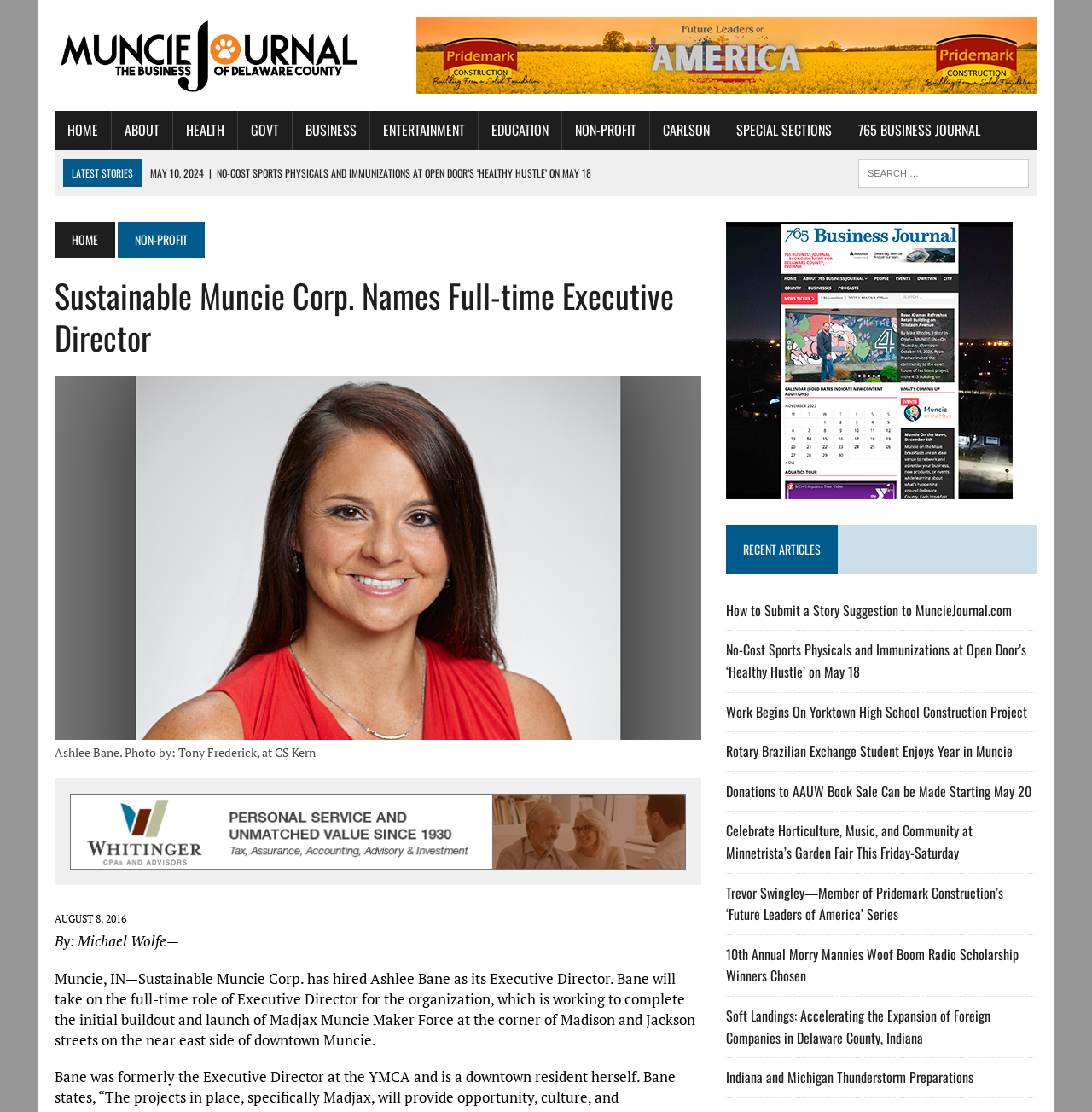Highlight the bounding box coordinates of the region I should click on to meet the following instruction: "Click on the 'MAY 10, 2024 | WORK BEGINS ON YORKTOWN HIGH SCHOOL CONSTRUCTION PROJECT' link".

[0.138, 0.149, 0.438, 0.162]